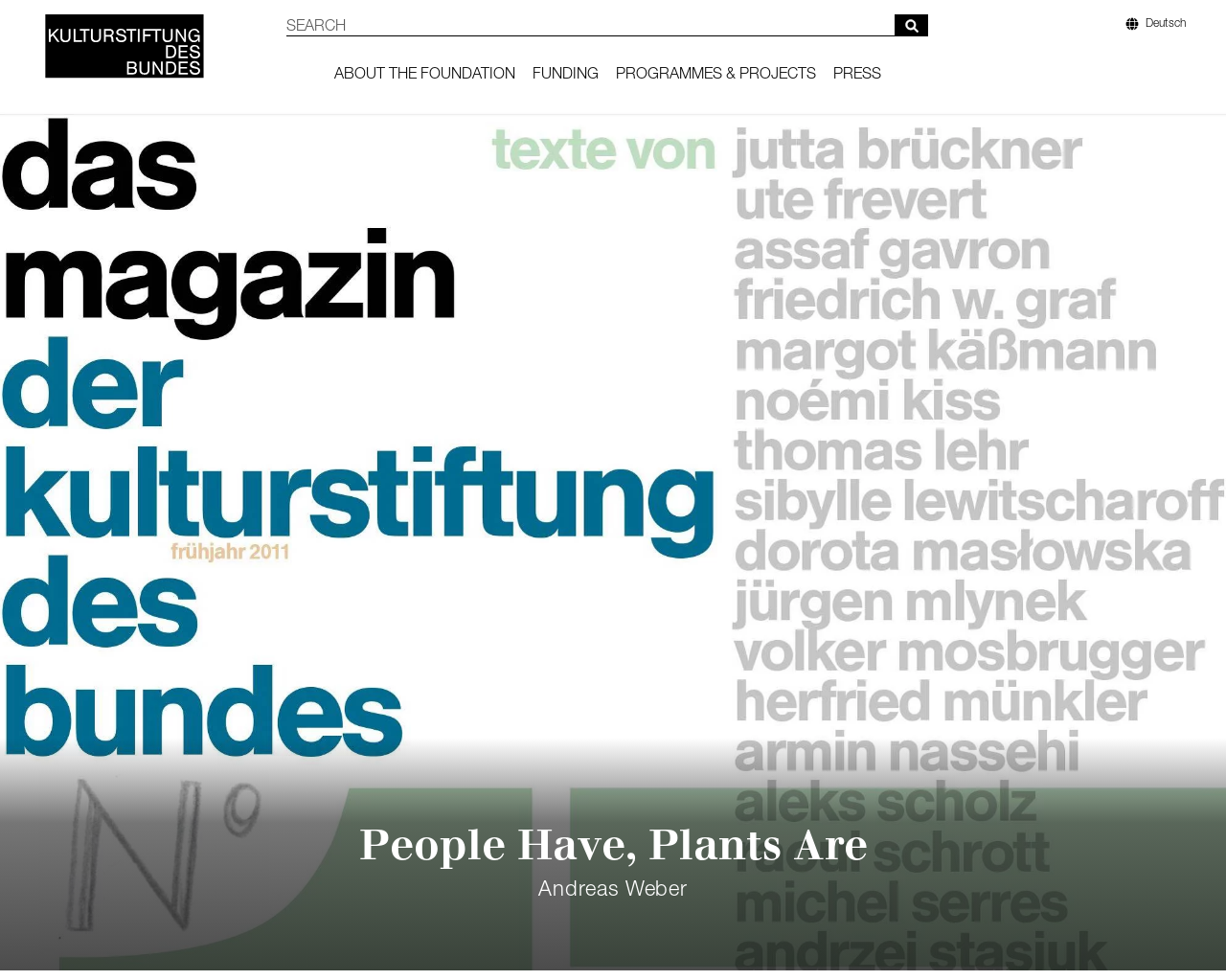What is the name of the foundation?
Refer to the image and offer an in-depth and detailed answer to the question.

I found the answer by looking at the link 'Start page, German Federal Cultural Foundation' at the top left corner of the webpage, which suggests that the webpage is related to the German Federal Cultural Foundation.